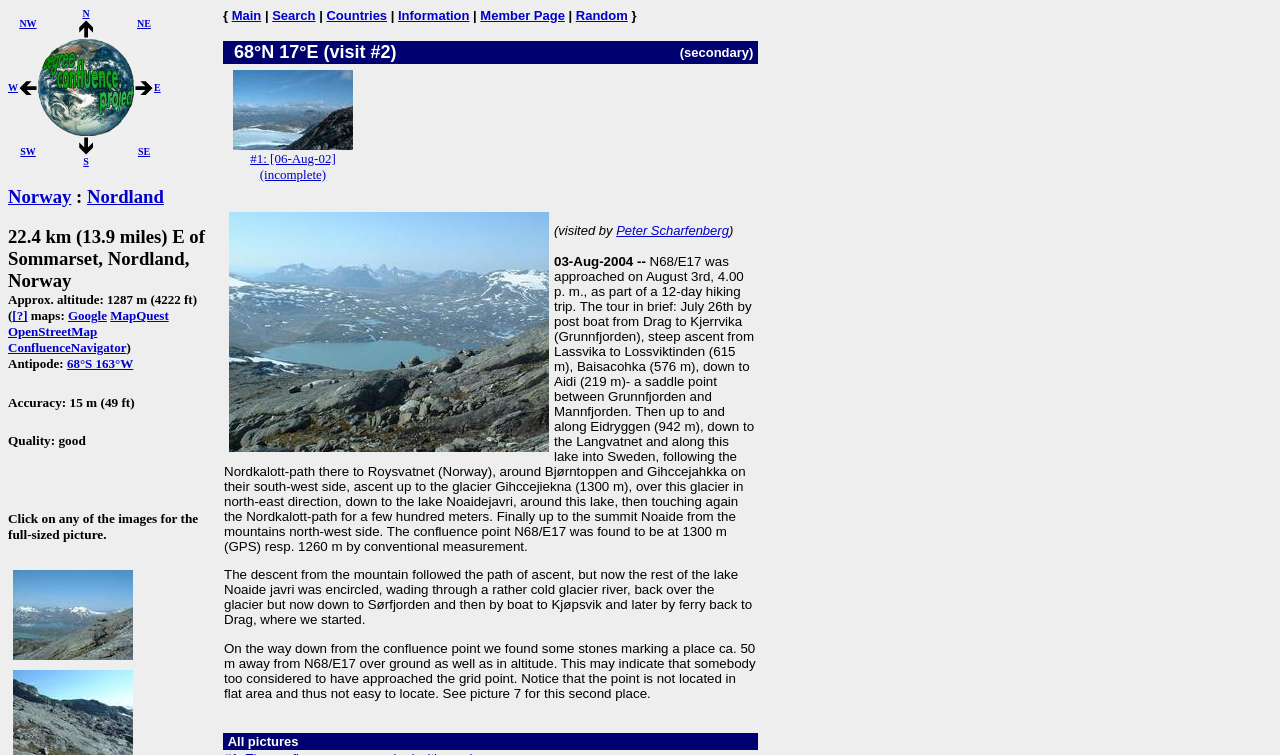Provide a one-word or short-phrase response to the question:
What is the altitude of the confluence point?

1300m